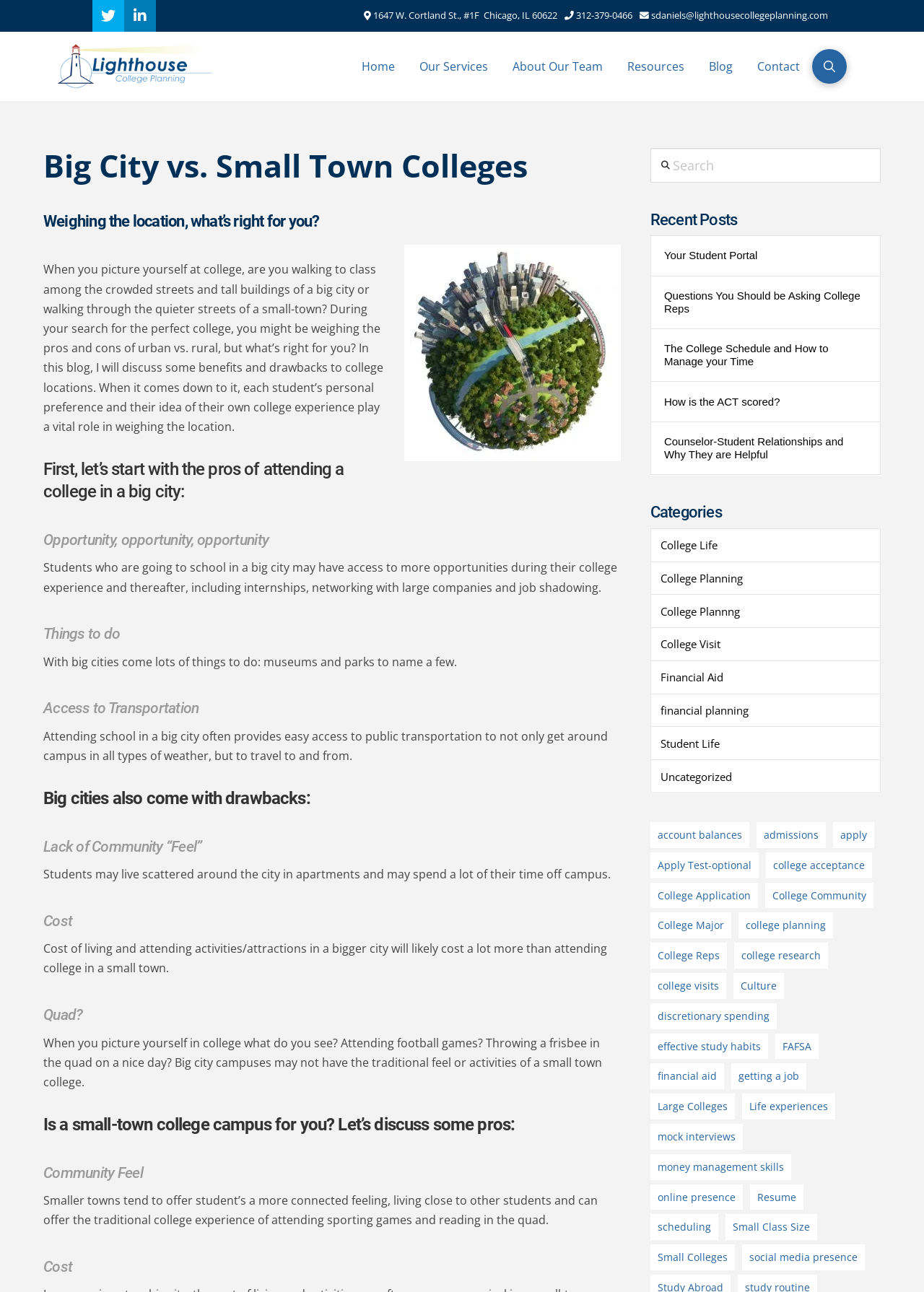Please specify the bounding box coordinates of the clickable section necessary to execute the following command: "View recent posts".

[0.704, 0.164, 0.953, 0.176]